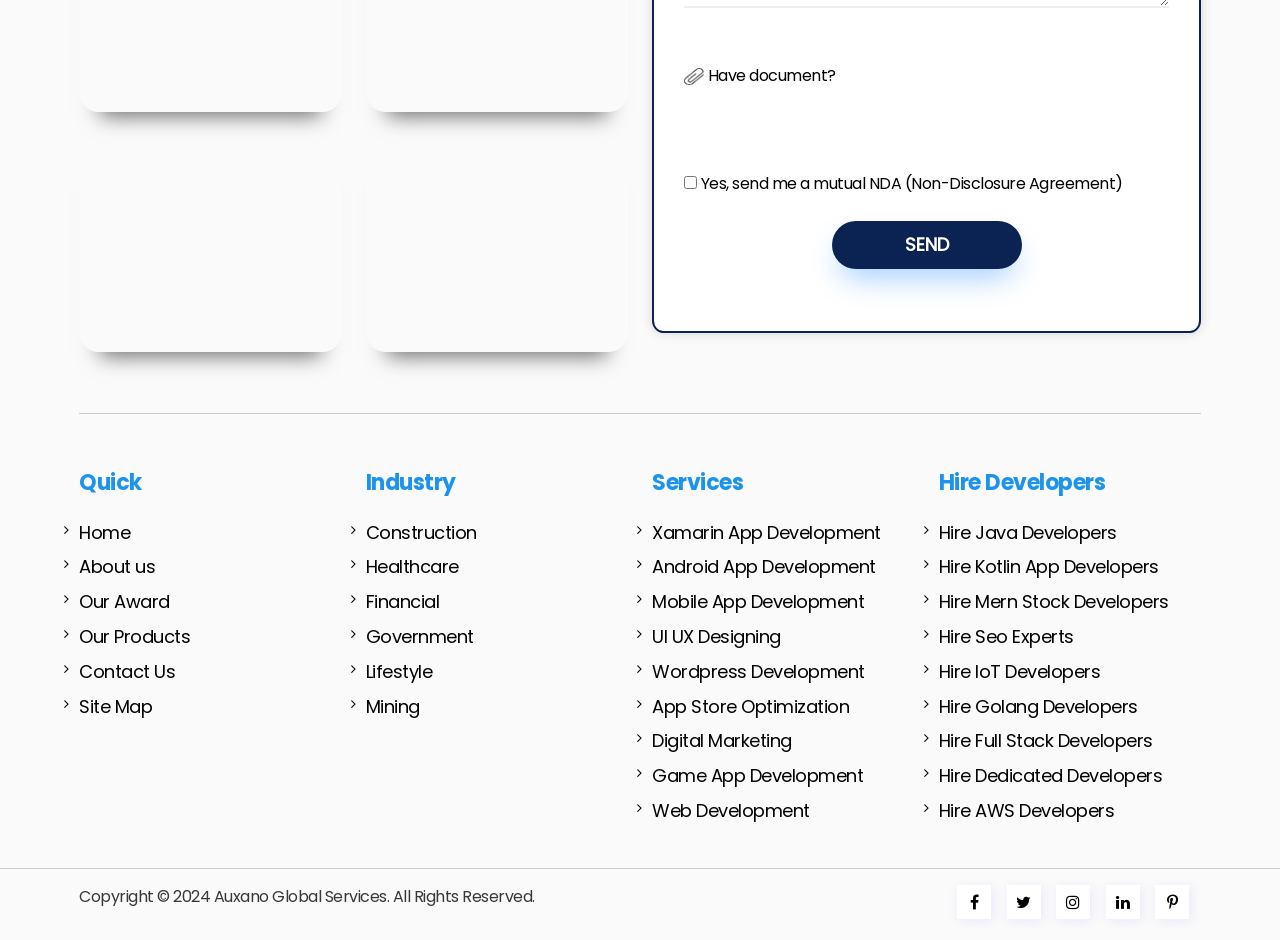Please identify the bounding box coordinates of the area that needs to be clicked to fulfill the following instruction: "Choose a file."

[0.523, 0.068, 0.605, 0.1]